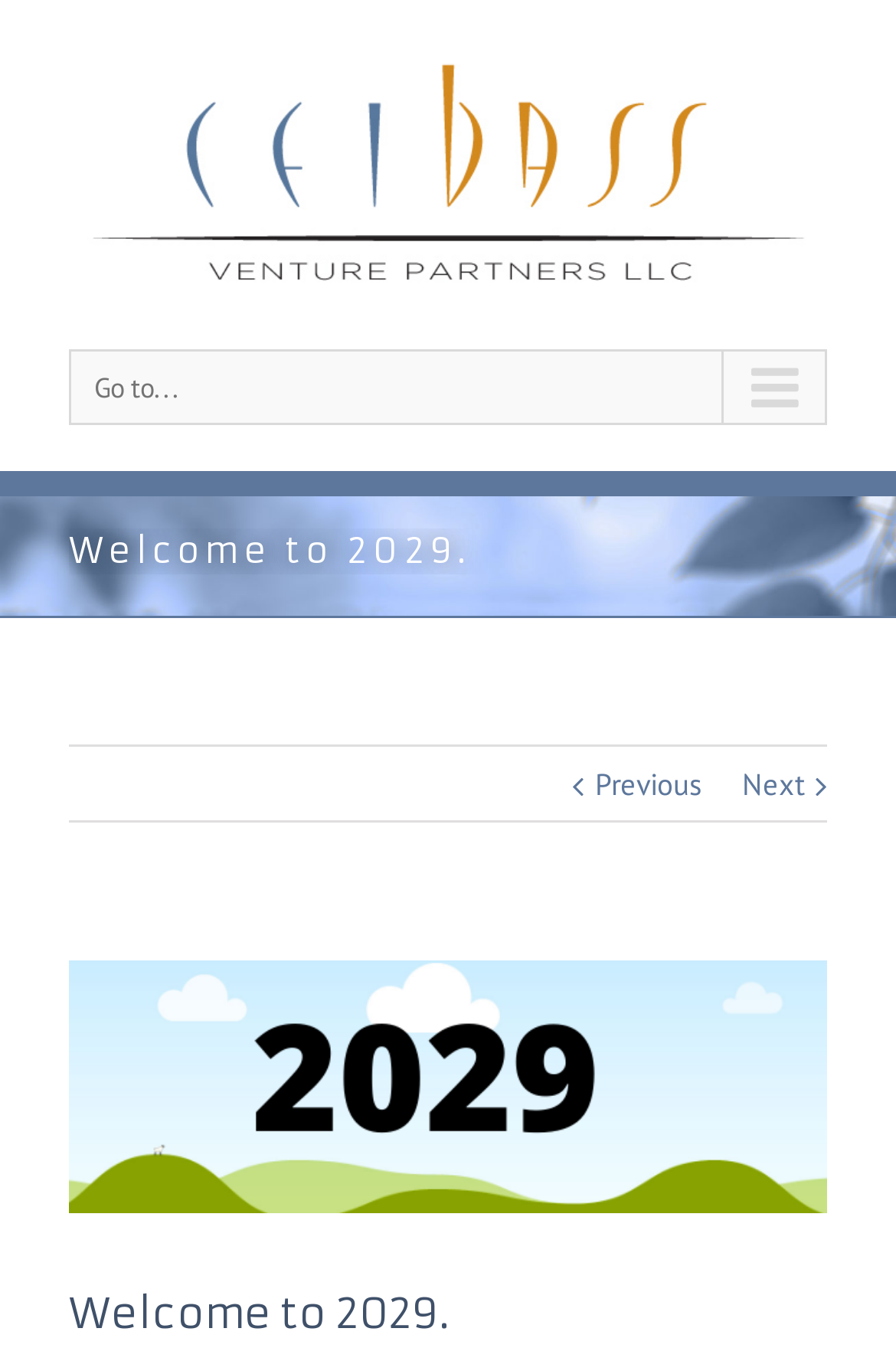Identify the main heading of the webpage and provide its text content.

Welcome to 2029.